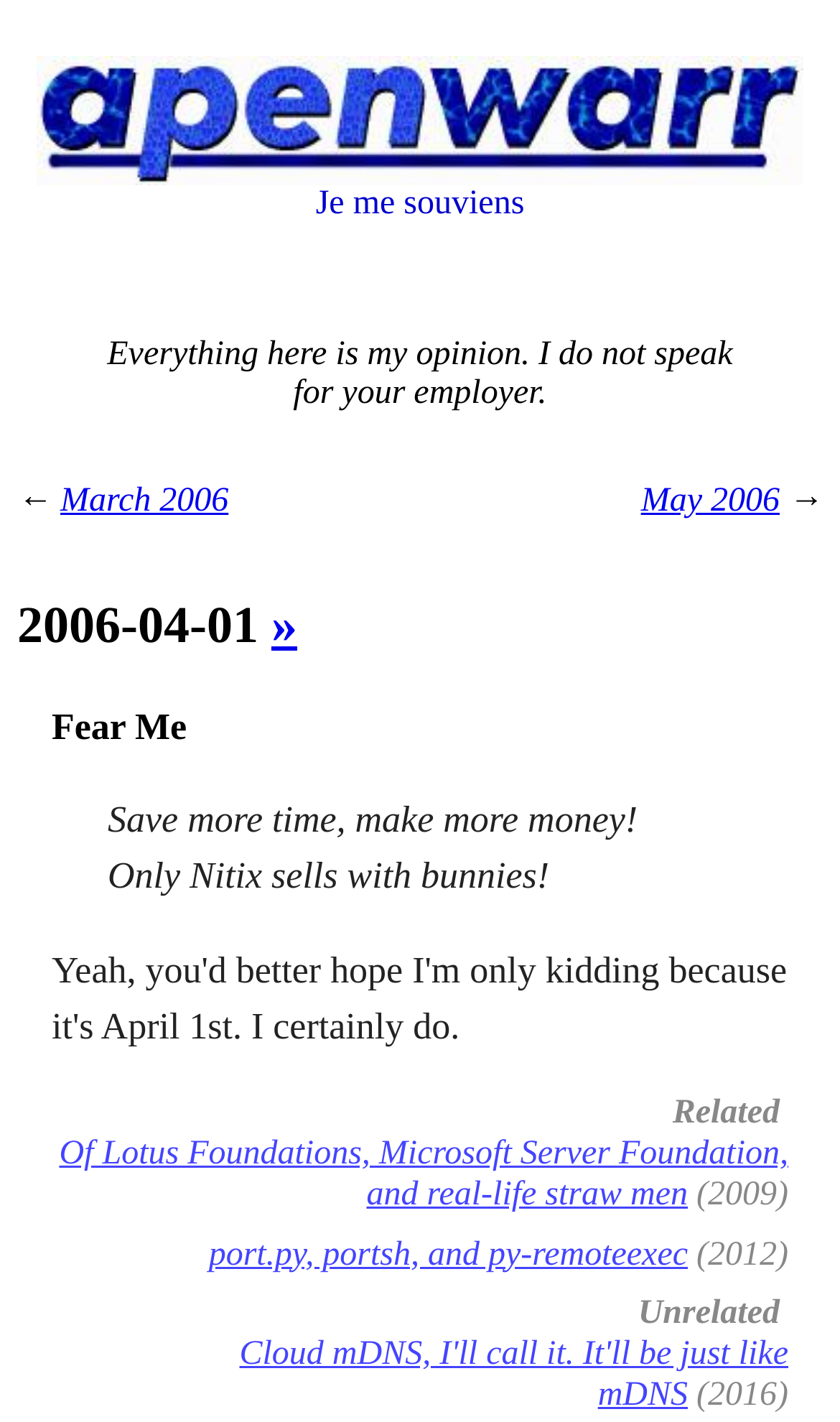What is the category of the link 'Of Lotus Foundations, Microsoft Server Foundation, and real-life straw men'?
Look at the screenshot and respond with a single word or phrase.

Related